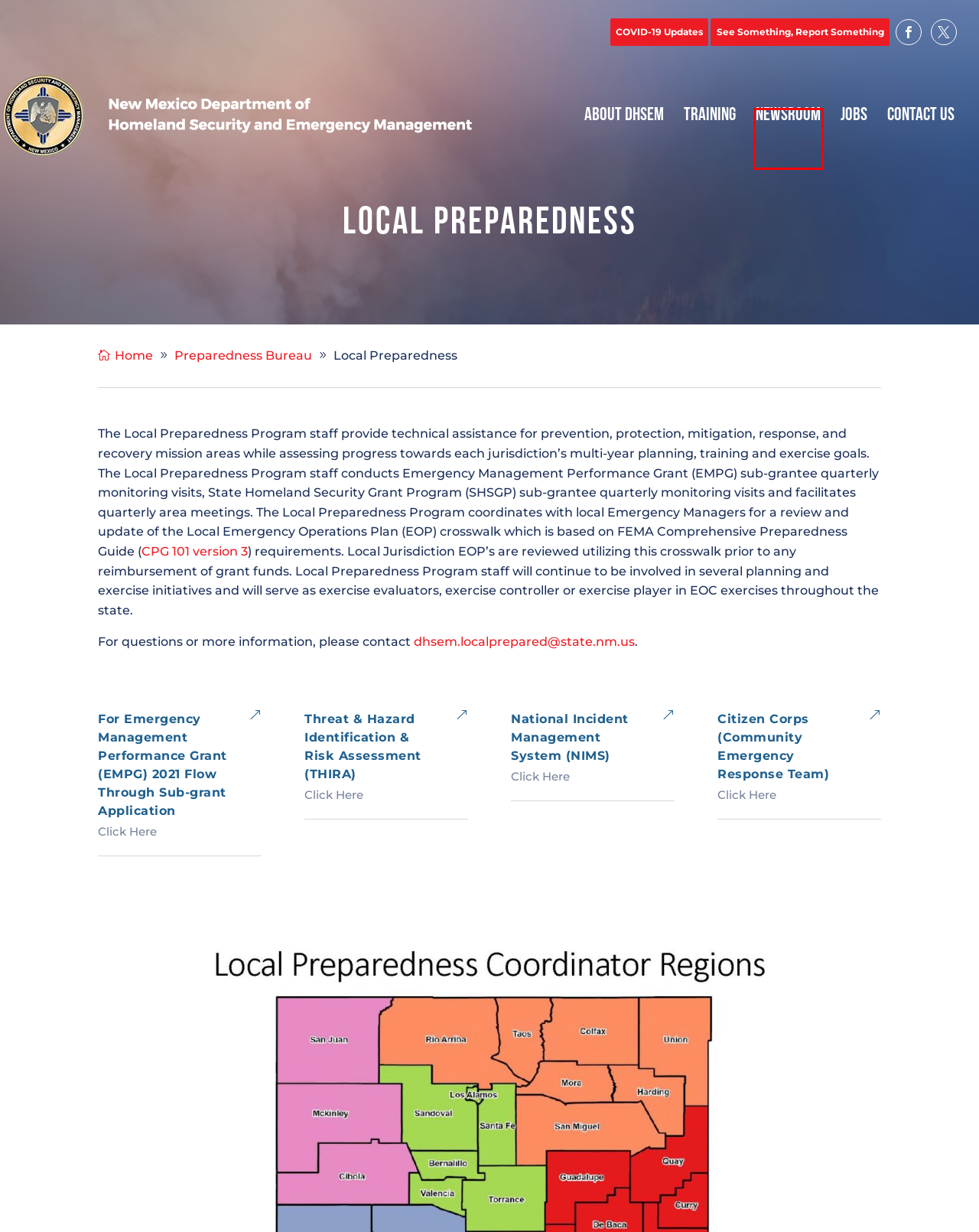You have been given a screenshot of a webpage, where a red bounding box surrounds a UI element. Identify the best matching webpage description for the page that loads after the element in the bounding box is clicked. Options include:
A. See Something, Report Something | NM Department of Homeland Security & Emergency
B. Contact Us | NM Department of Homeland Security & Emergency
C. Training | NM Department of Homeland Security & Emergency
D. Newsroom | NM Department of Homeland Security & Emergency
E. Advertising & Digital Marketing | Software & App Development | RTS
F. About the Department | NM Department of Homeland Security & Emergency
G. Preparedness Bureau | NM Department of Homeland Security & Emergency
H. Jobs | NM Department of Homeland Security & Emergency

D